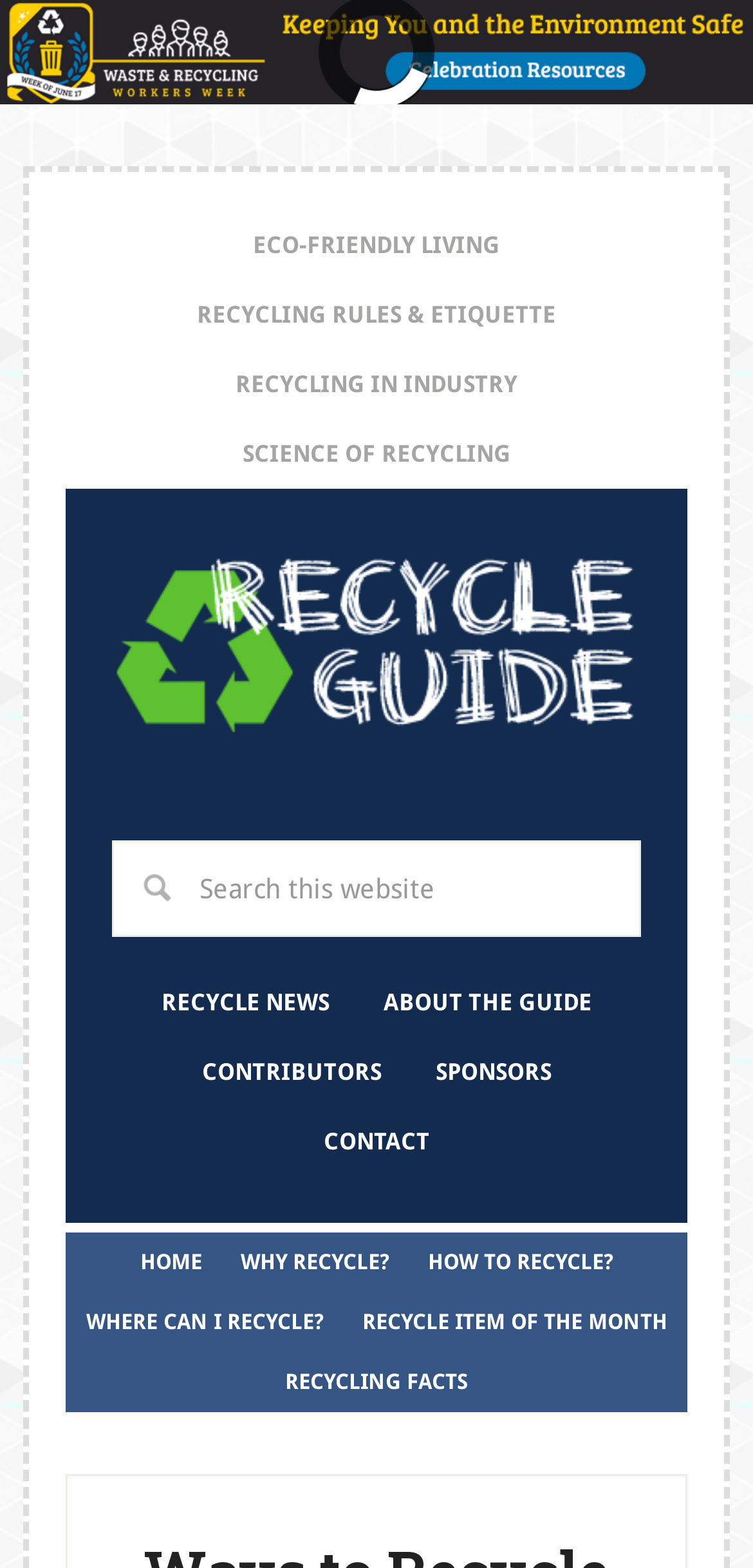Please extract the title of the webpage.

Ways to Recycle Christmas Lights